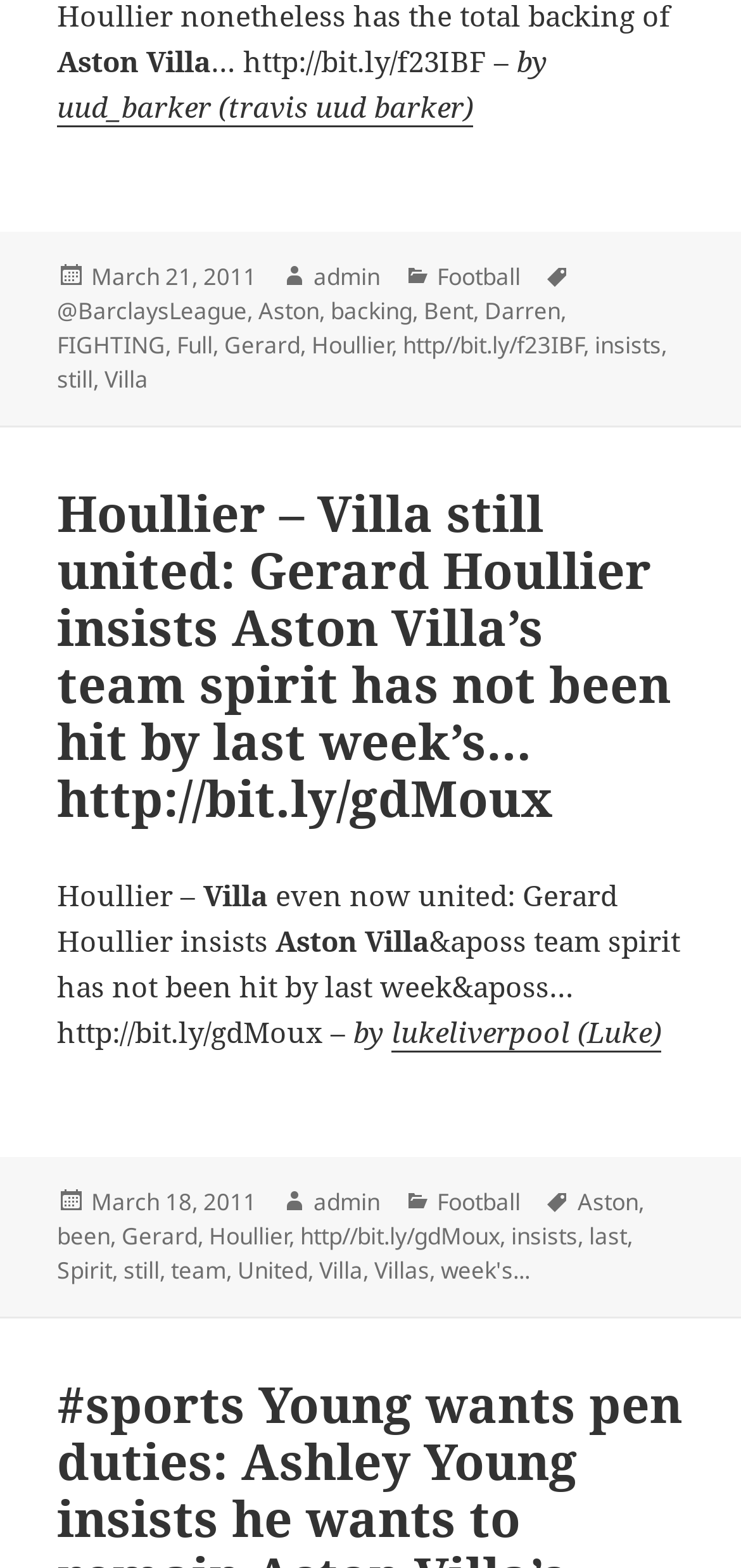Who is the author of the first article?
Give a one-word or short-phrase answer derived from the screenshot.

admin